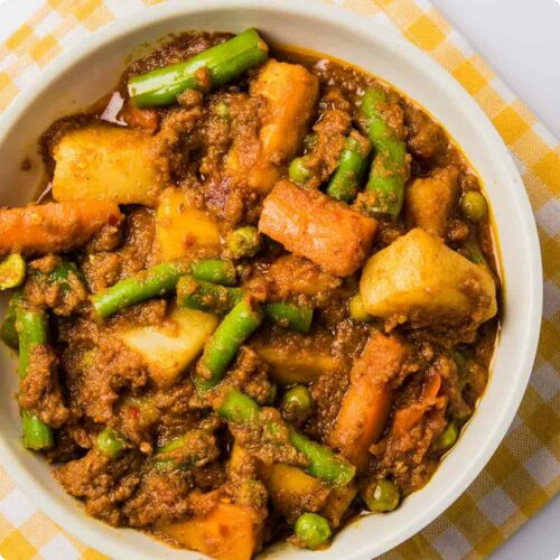Explain the image with as much detail as possible.

The image displays a vibrant bowl of Mix Veg, a popular Indian vegetarian dish. This colorful medley includes chunks of various vegetables such as potatoes, carrots, and green beans, all enveloped in a rich, spiced gravy. The dish is presented in a round white bowl, contrasting beautifully against a checkered yellow and white tablecloth. This meal captures the essence of Indian cuisine, celebrated for its bold flavors and aromatic spices. Perfect for sharing or as a comforting individual serving, Mix Veg exemplifies the hearty, wholesome nature of vegetarian cooking.